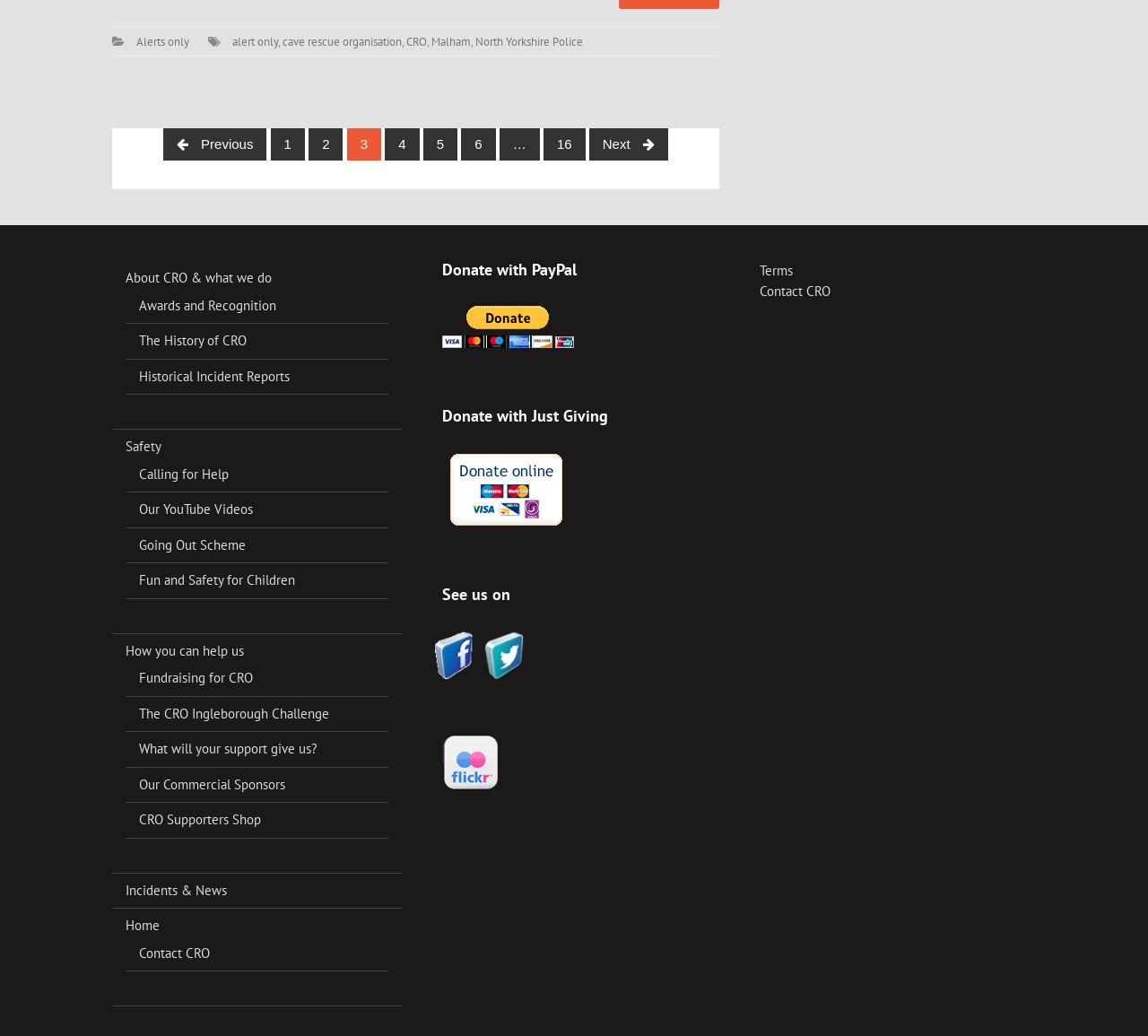What social media platforms does CRO have a presence on?
From the image, respond with a single word or phrase.

Facebook, Twitter